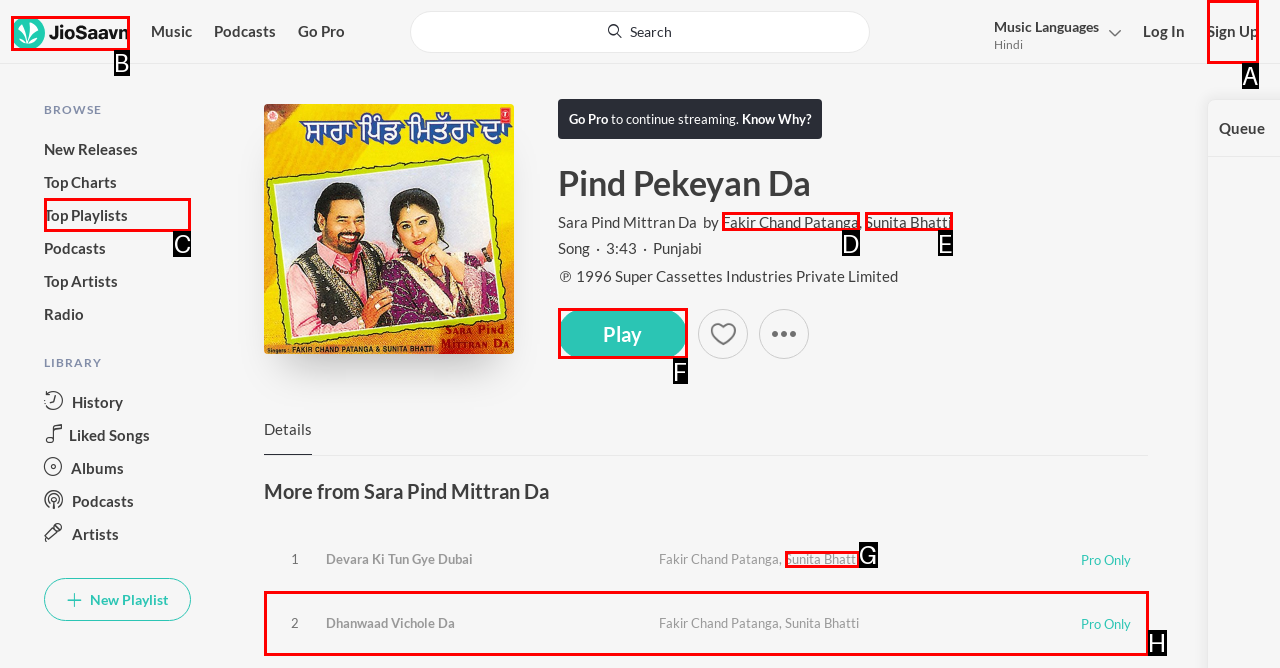Determine the correct UI element to click for this instruction: Play the song 'Pind Pekeyan Da'. Respond with the letter of the chosen element.

F